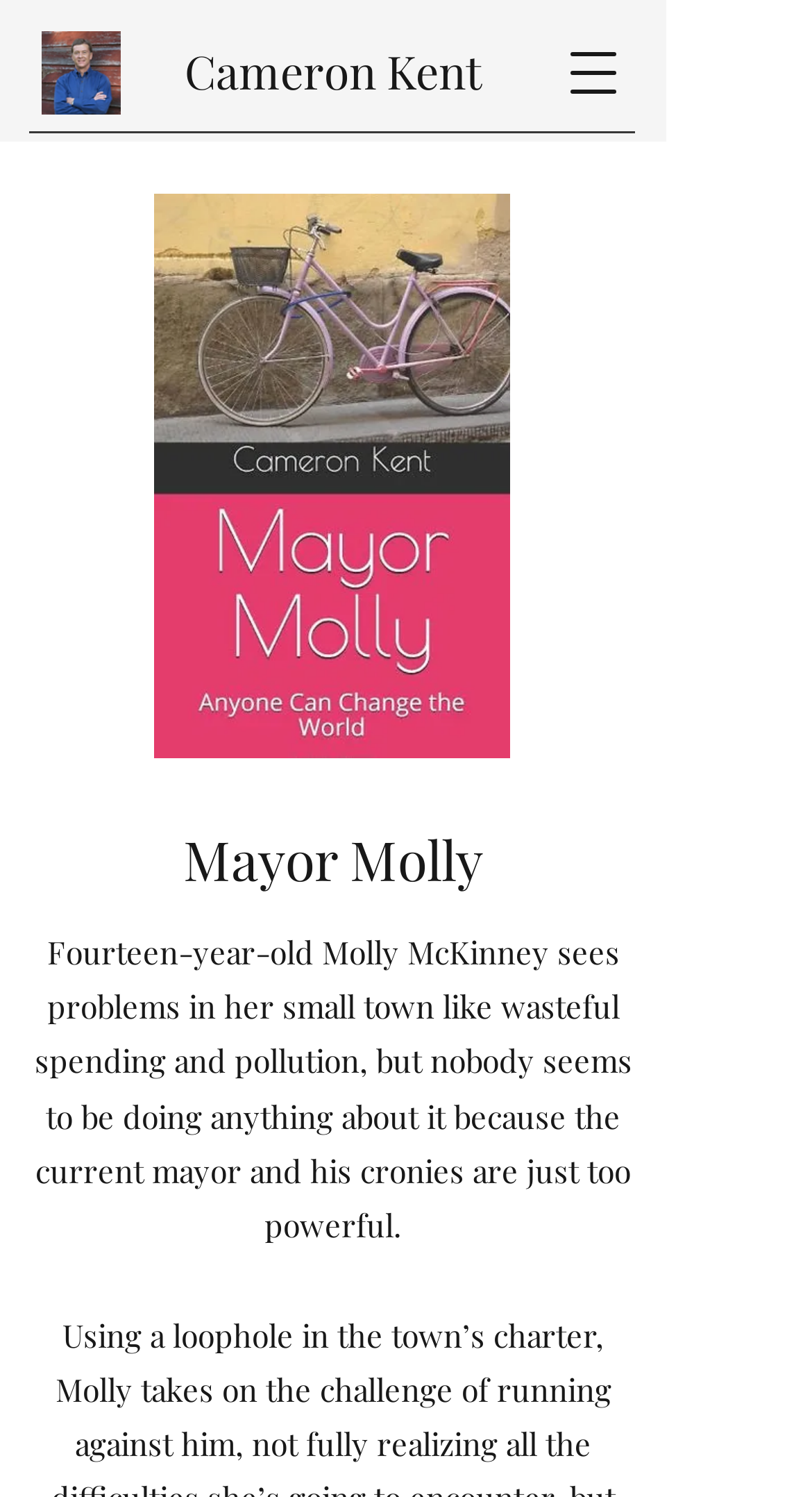Using the image as a reference, answer the following question in as much detail as possible:
What is the occupation of the current mayor?

The question asks for the occupation of the current mayor, which can be inferred from the context of the StaticText element that mentions the 'current mayor and his cronies'.